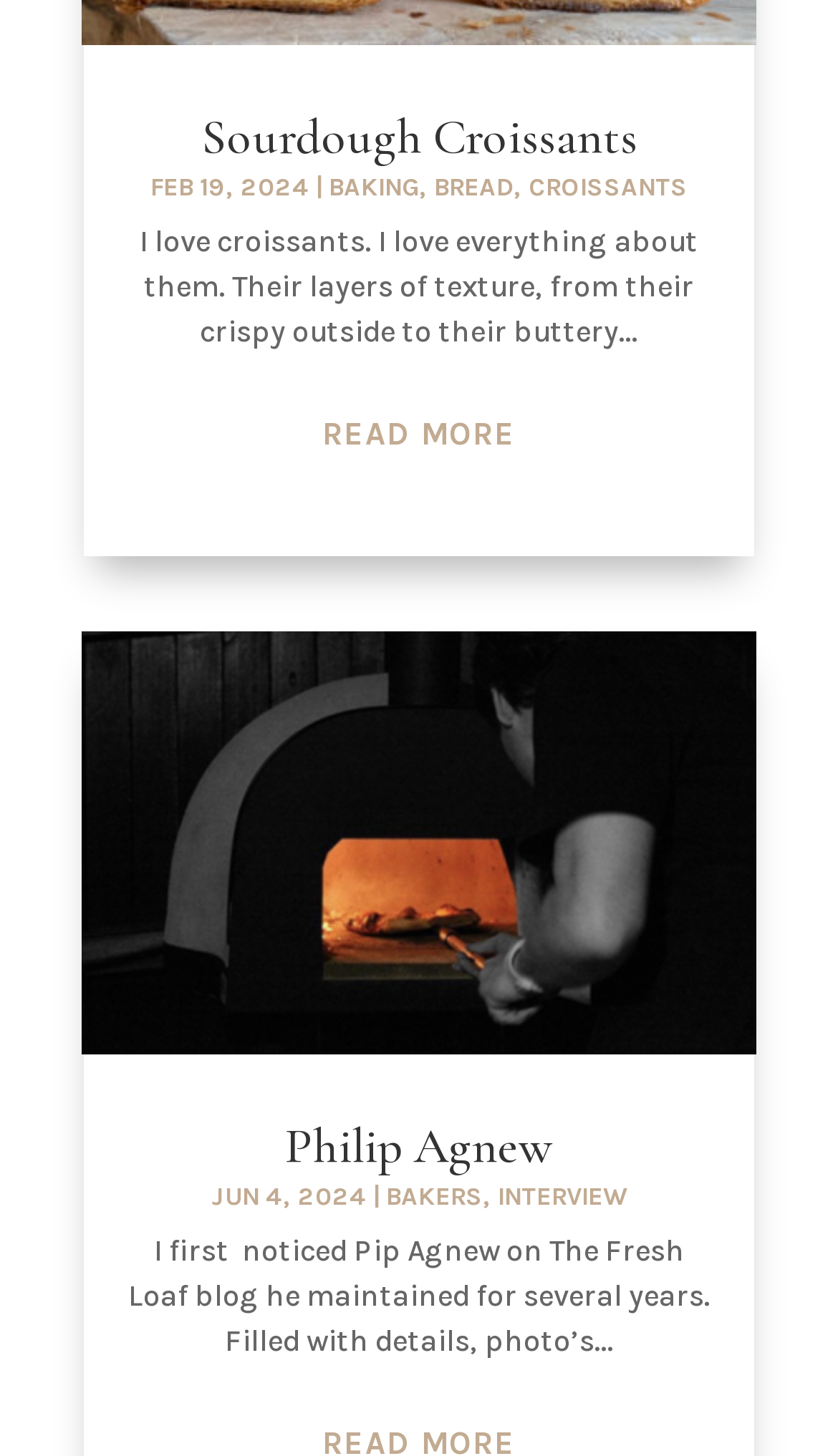Please indicate the bounding box coordinates for the clickable area to complete the following task: "Explore the 'INTERVIEW' section". The coordinates should be specified as four float numbers between 0 and 1, i.e., [left, top, right, bottom].

[0.594, 0.811, 0.747, 0.832]